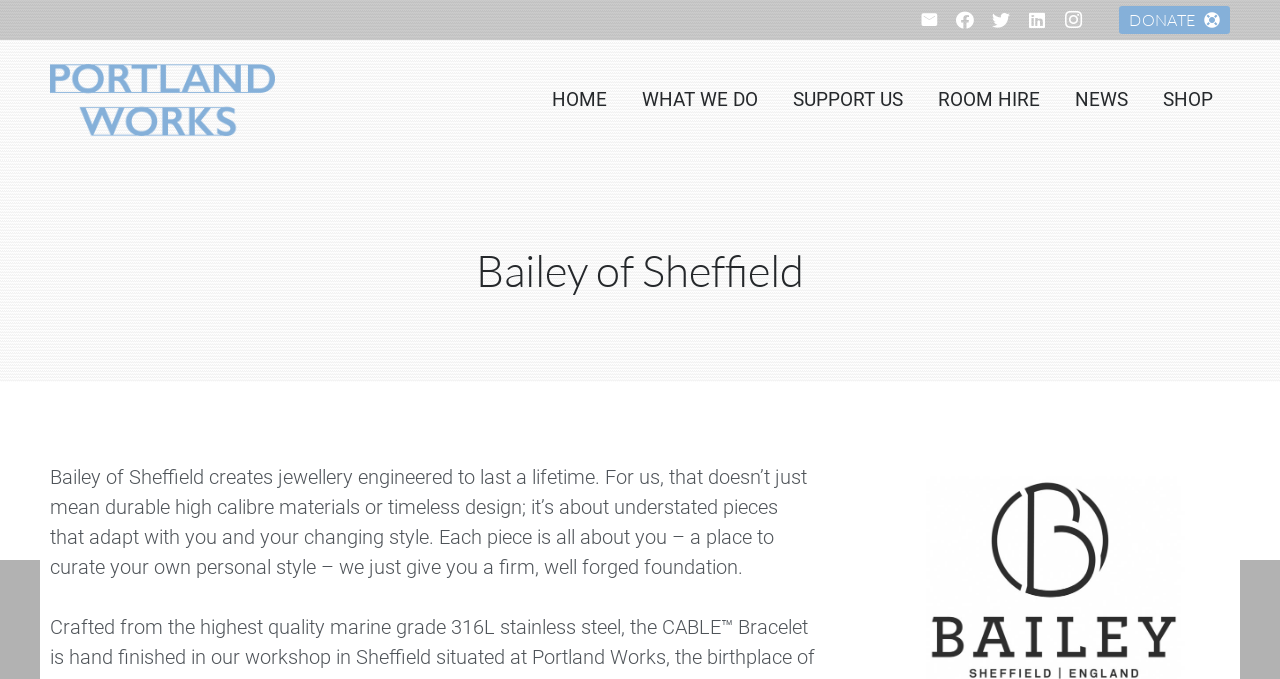Locate and extract the headline of this webpage.

Bailey of Sheffield